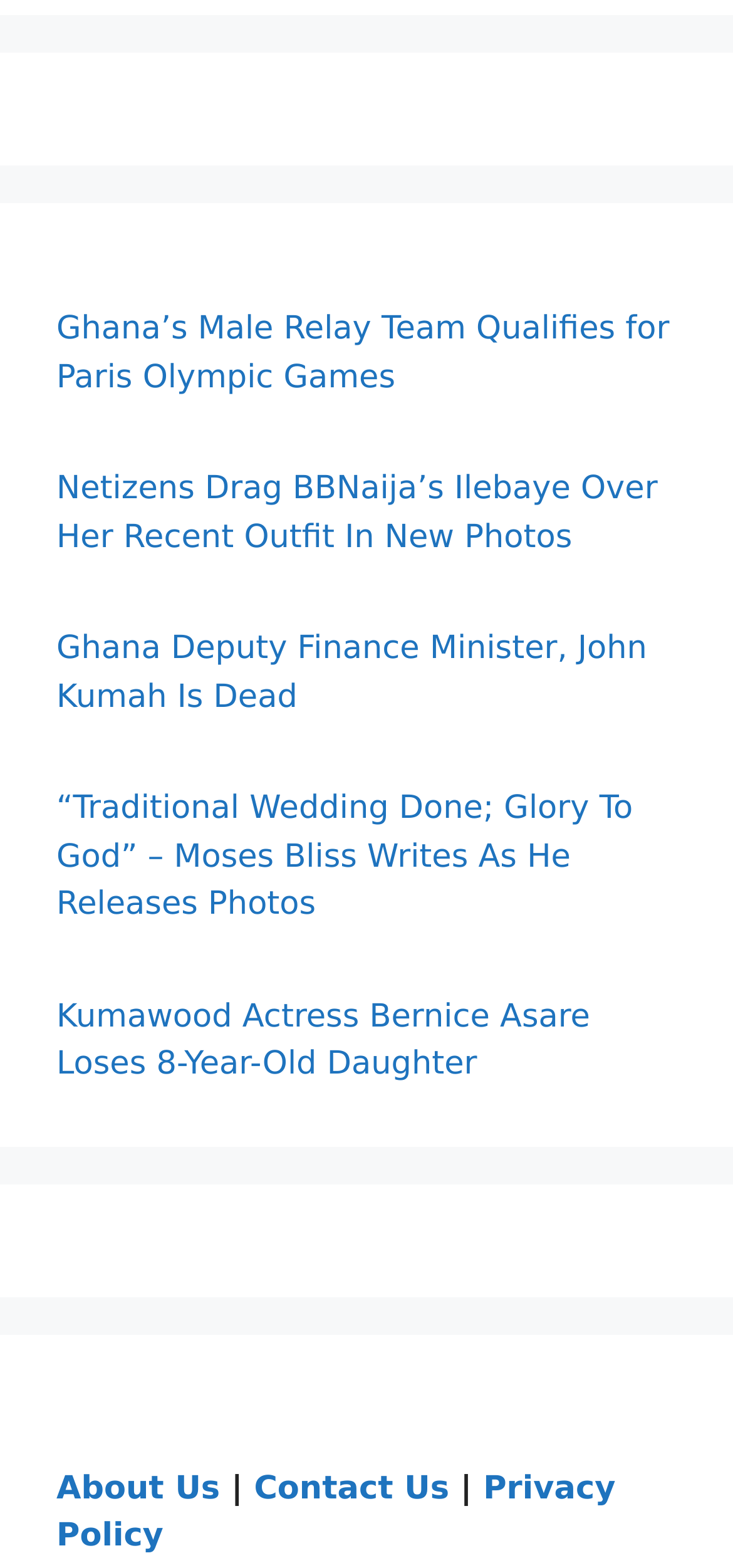Bounding box coordinates are specified in the format (top-left x, top-left y, bottom-right x, bottom-right y). All values are floating point numbers bounded between 0 and 1. Please provide the bounding box coordinate of the region this sentence describes: Privacy Policy

[0.077, 0.937, 0.84, 0.992]